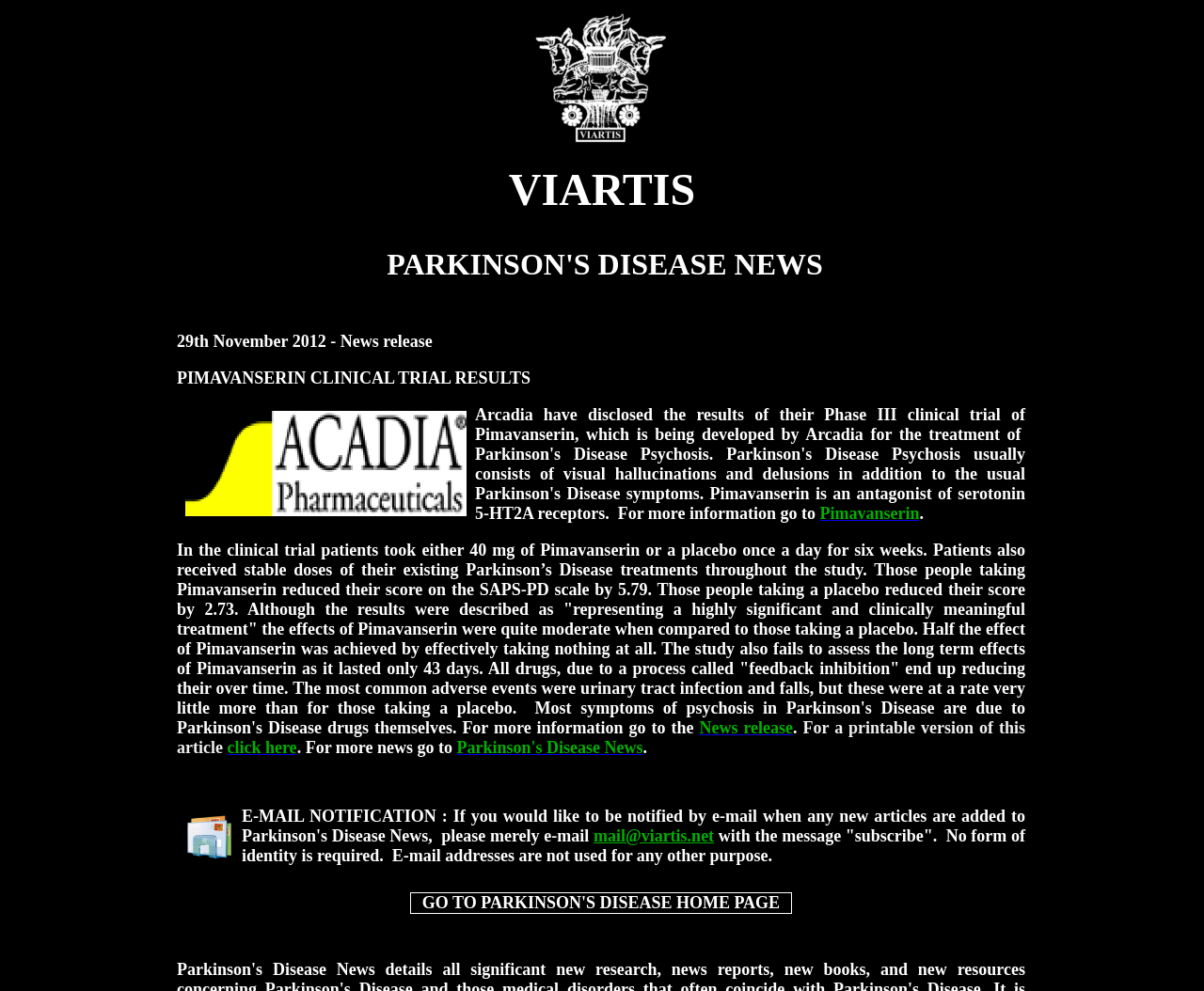Refer to the element description Parkinson's Disease News and identify the corresponding bounding box in the screenshot. Format the coordinates as (top-left x, top-left y, bottom-right x, bottom-right y) with values in the range of 0 to 1.

[0.379, 0.745, 0.534, 0.764]